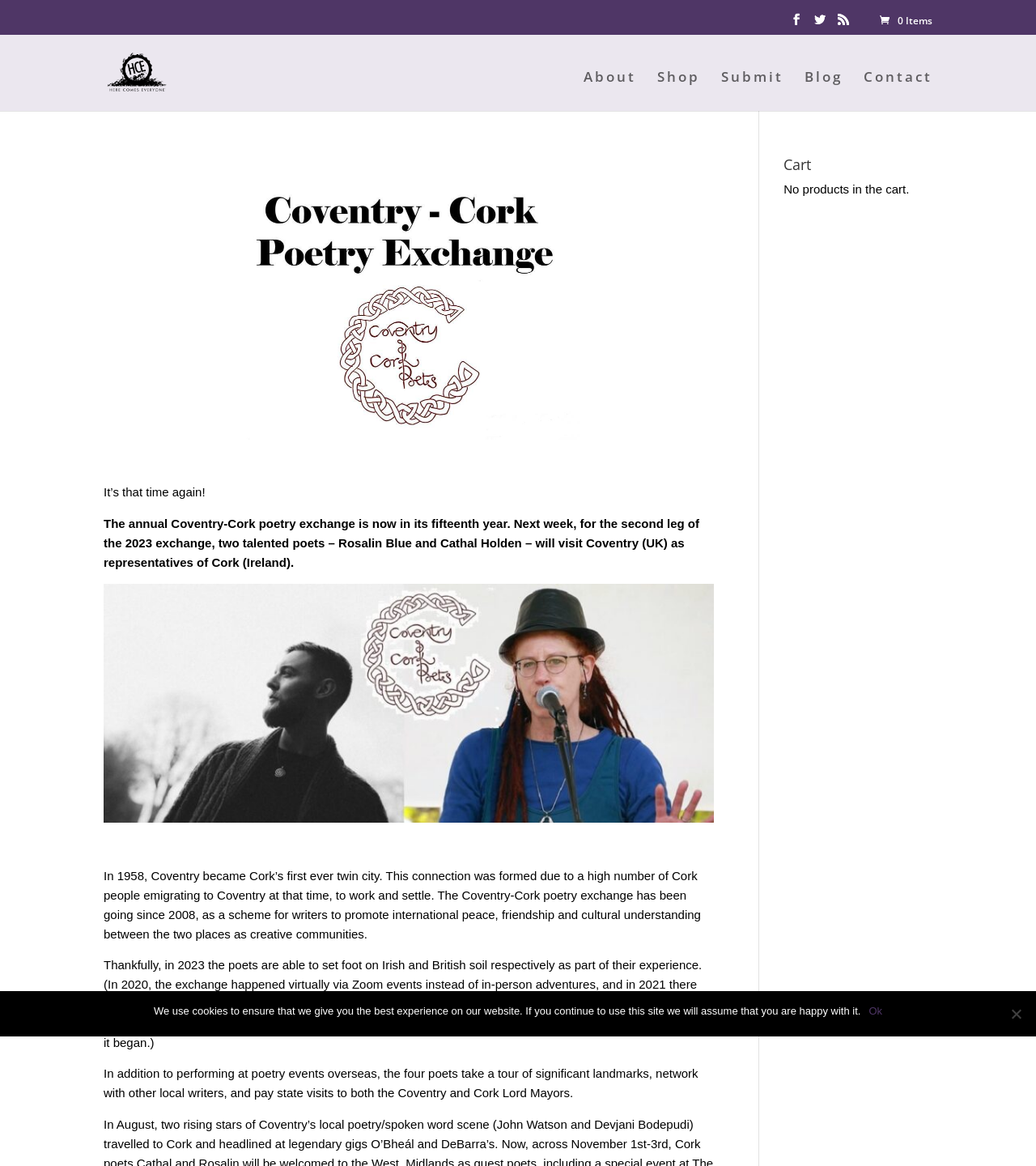Locate the bounding box coordinates of the clickable region necessary to complete the following instruction: "Go to the 'Shop'". Provide the coordinates in the format of four float numbers between 0 and 1, i.e., [left, top, right, bottom].

[0.634, 0.061, 0.676, 0.095]